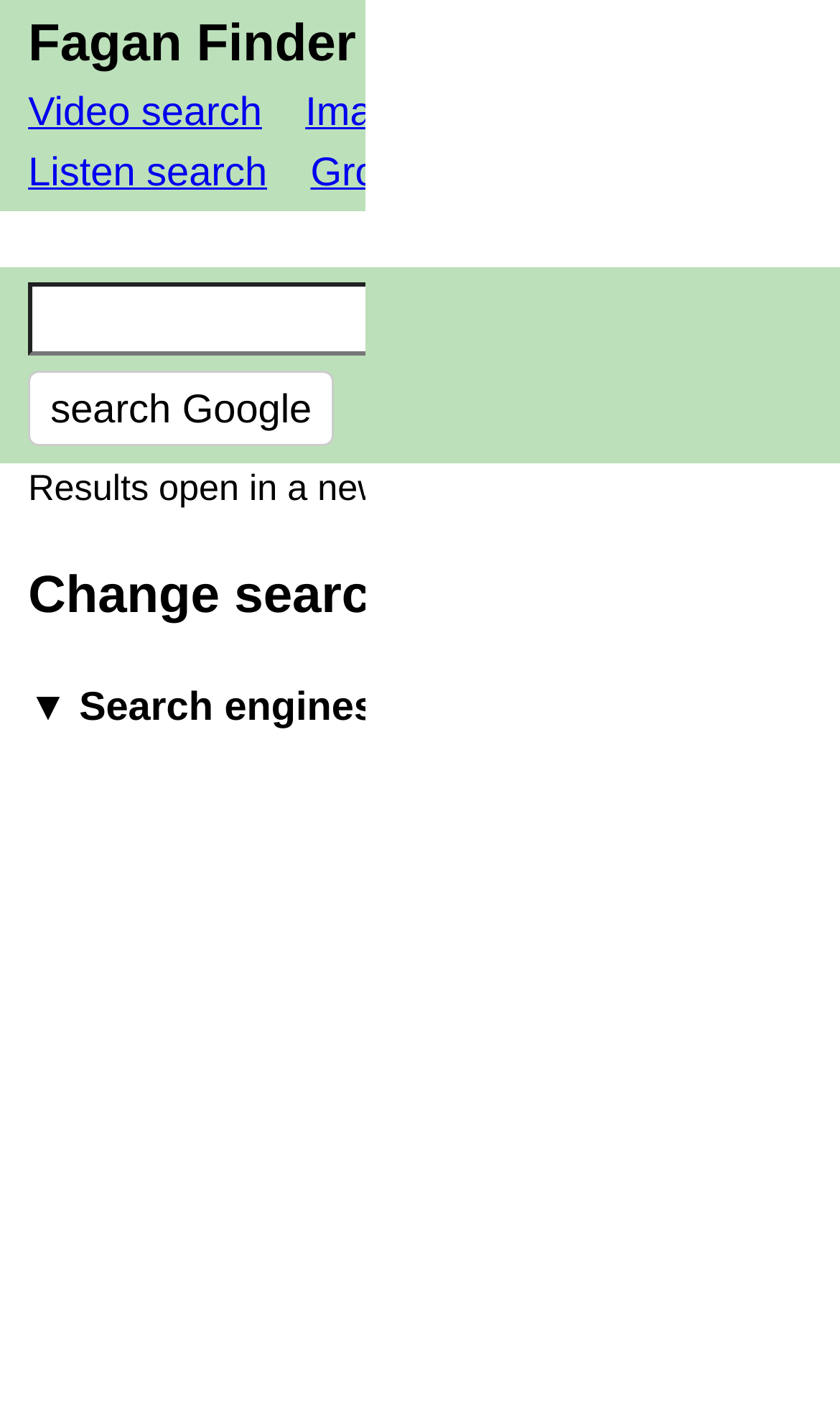Pinpoint the bounding box coordinates of the clickable element needed to complete the instruction: "View alternative search engines". The coordinates should be provided as four float numbers between 0 and 1: [left, top, right, bottom].

[0.033, 0.947, 0.523, 0.979]